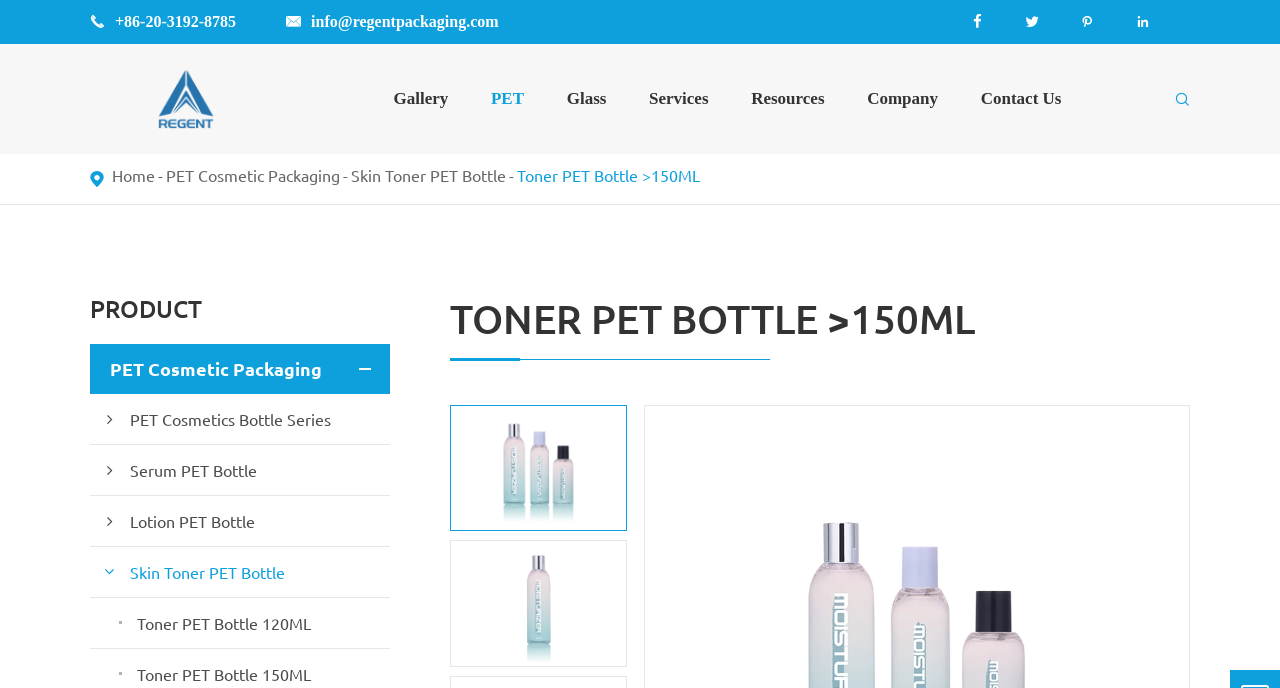Locate the bounding box coordinates of the clickable area needed to fulfill the instruction: "Learn about PET cosmetic packaging".

[0.13, 0.238, 0.266, 0.272]